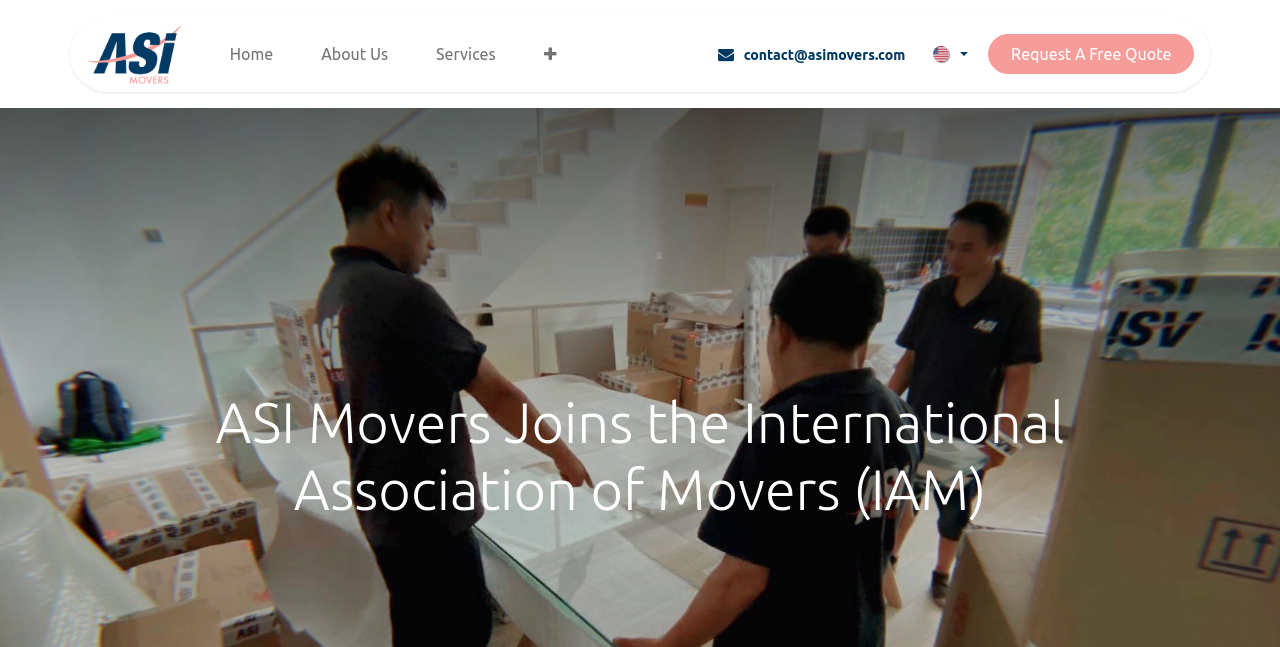Please locate the bounding box coordinates of the element's region that needs to be clicked to follow the instruction: "Click on Dublin To Westport Train link". The bounding box coordinates should be provided as four float numbers between 0 and 1, i.e., [left, top, right, bottom].

None